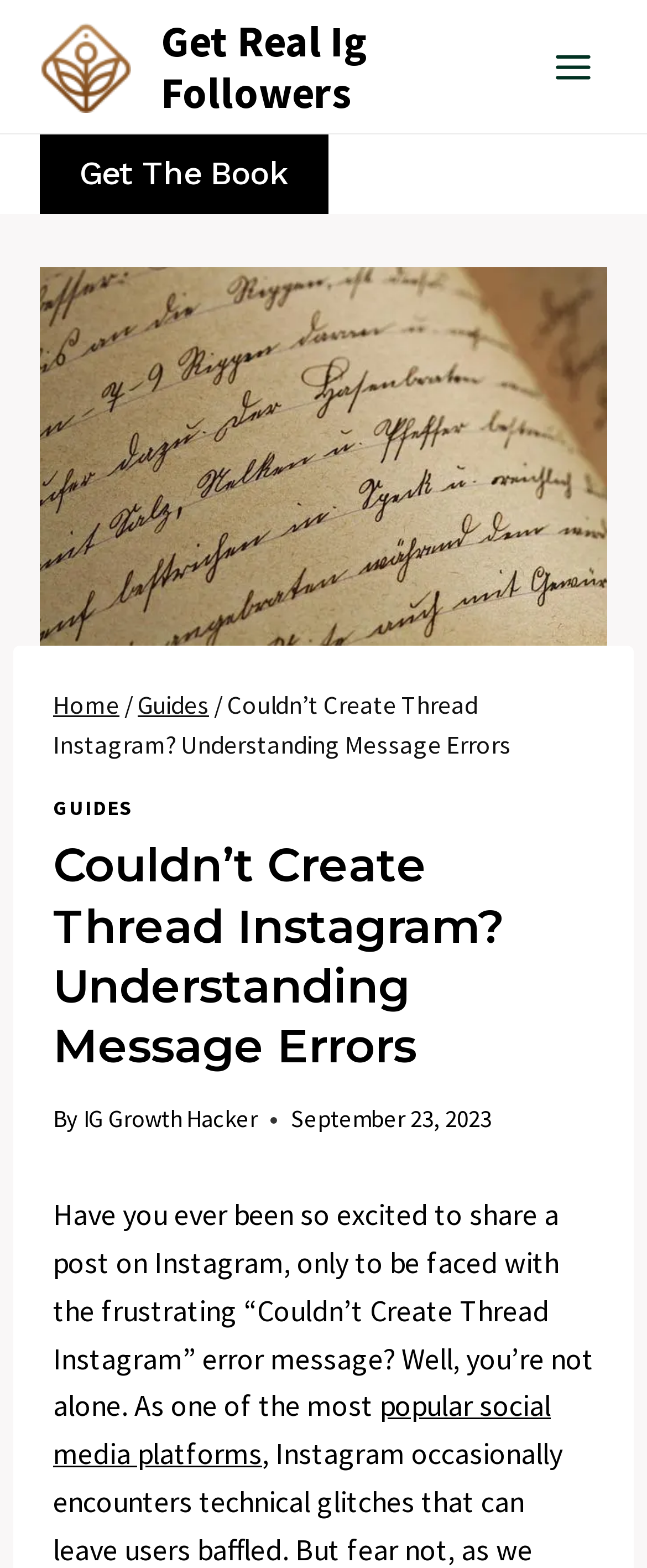Provide a thorough and detailed response to the question by examining the image: 
When was the article published?

The publication date of the article can be determined by looking at the time section below the main heading, which displays 'September 23, 2023' as the publication date.